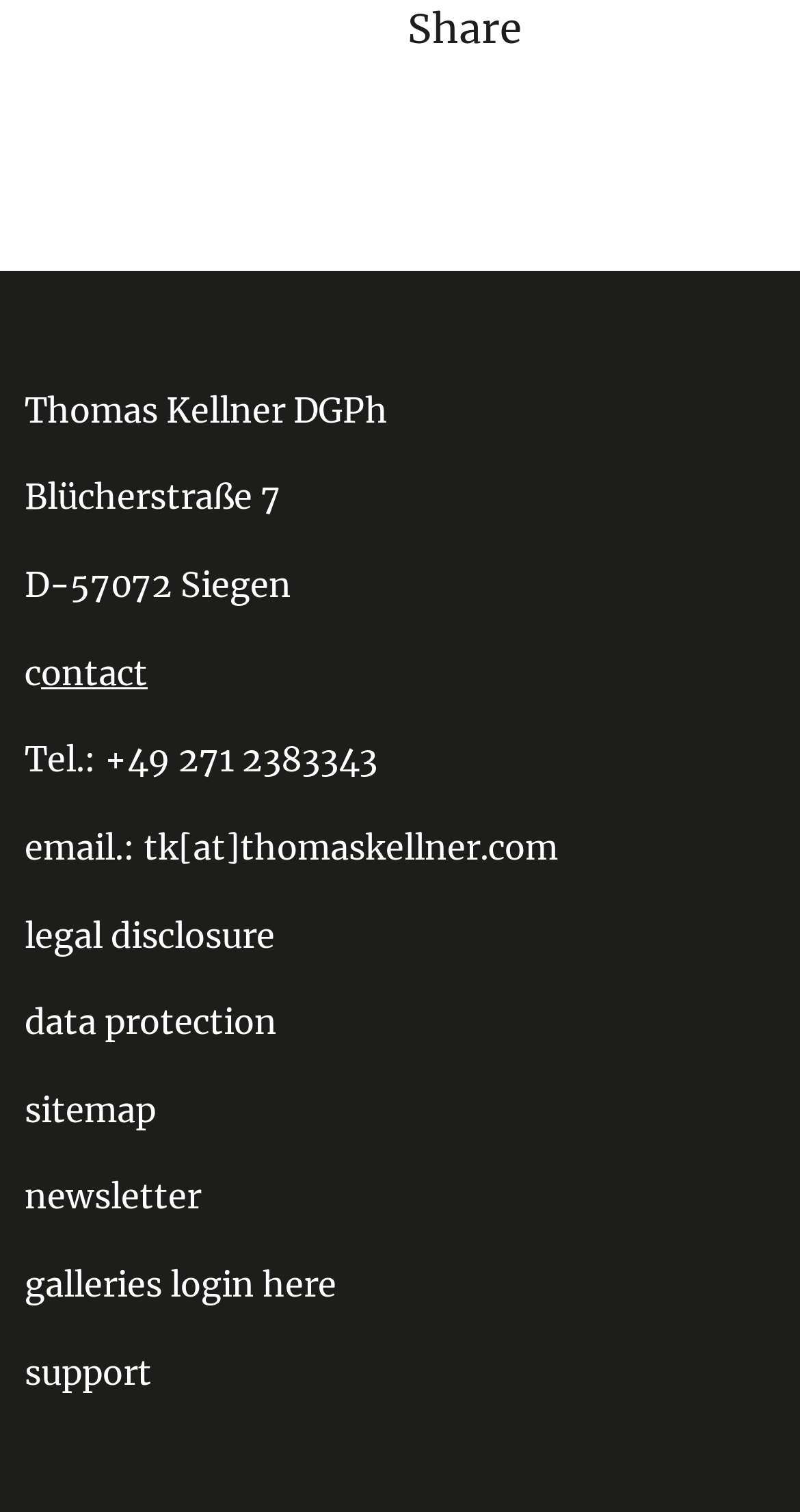Can you specify the bounding box coordinates for the region that should be clicked to fulfill this instruction: "Login to galleries".

[0.031, 0.836, 0.421, 0.863]